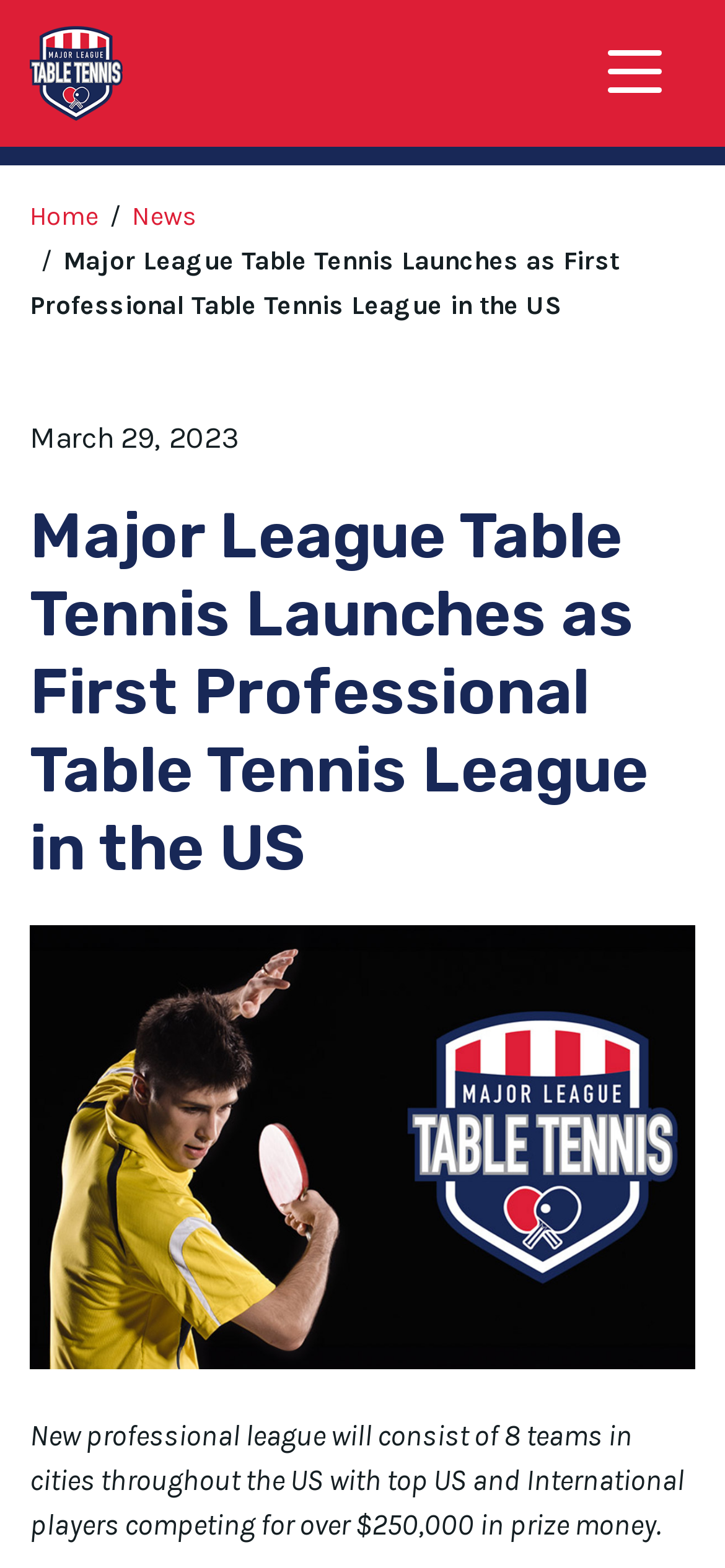Please provide a detailed answer to the question below by examining the image:
How many teams will be in the league?

The number of teams in the league can be found in the paragraph of text below the main heading, which states that the league will consist of 8 teams in cities throughout the US.